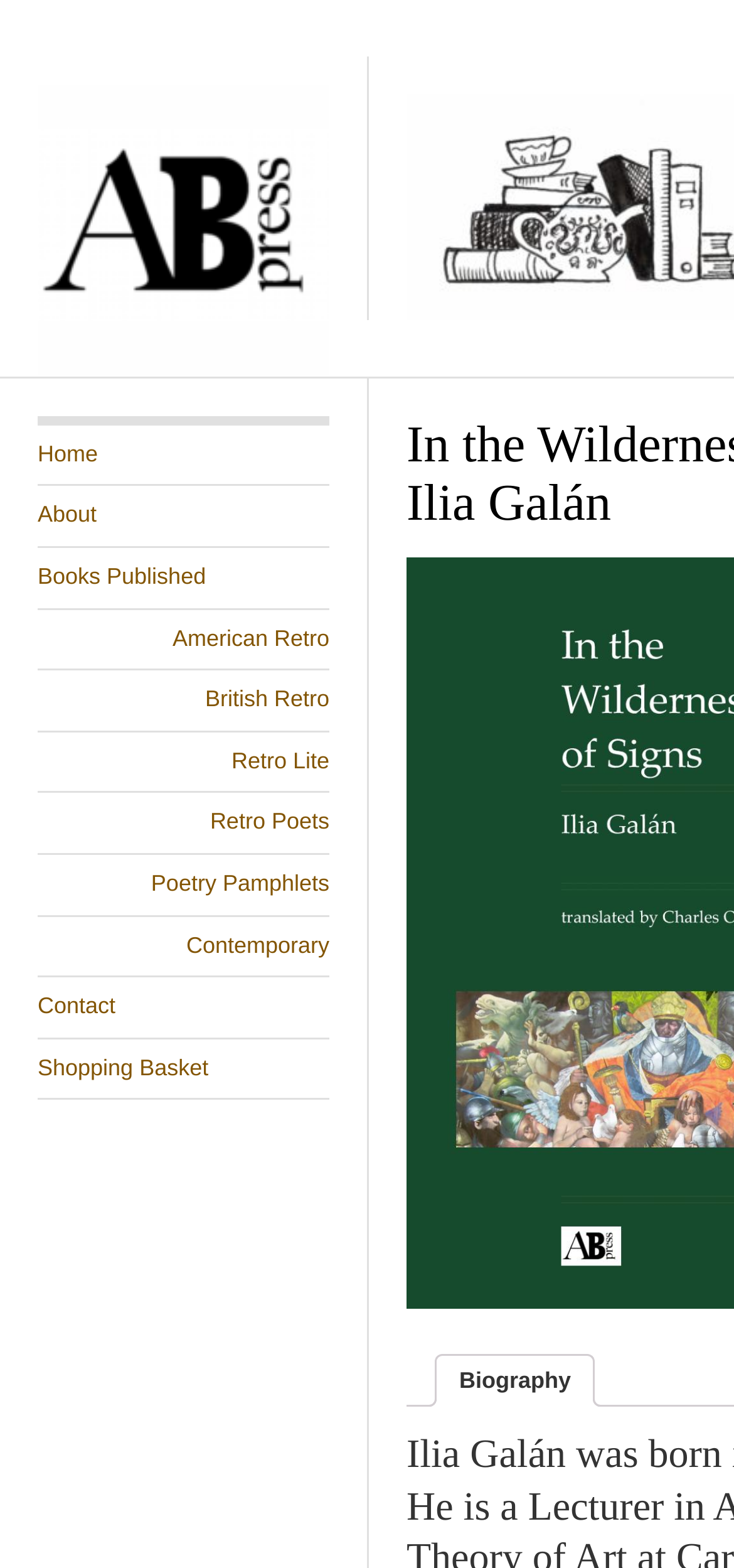What is the last link on the top left?
Use the image to answer the question with a single word or phrase.

Shopping Basket